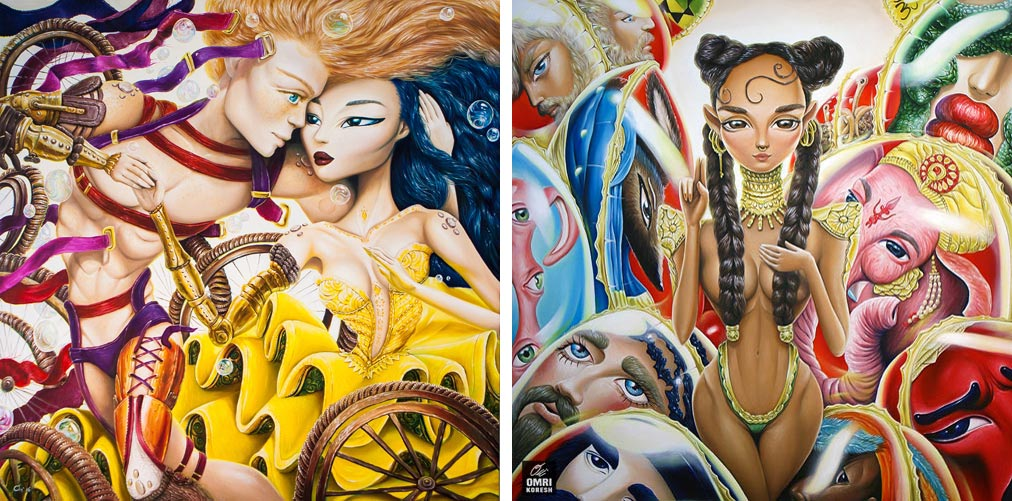Generate a comprehensive caption that describes the image.

The image titled "We Are Human, 2015" showcases a vibrant and engaging piece of art featured in the 2017 ART Taipei exhibition. On the left, a dramatic scene unfolds between a muscular figure and a strikingly beautiful woman, both adorned in elaborate costumes that reflect a whimsical blend of fantasy and reality. The man, with intricate mechanical elements entwined around his arms, leans in closely to the woman, whose piercing gaze connects with the viewer, creating an intense emotional atmosphere. 

On the right, the focus shifts to a graceful female figure surrounded by a multitude of faces that include ornate headpieces and distinct expressions, each contributing to a chaotic yet harmonious backdrop. This juxtaposition emphasizes the theme of identity and the complexity of human emotions, inviting viewers to delve deeper into the narratives woven throughout the artwork. The use of color and detail throughout the piece highlights the artist's intricate style and showcases a blend of cultural influences, drawing the audience into a world rich with stories and artistic expression.